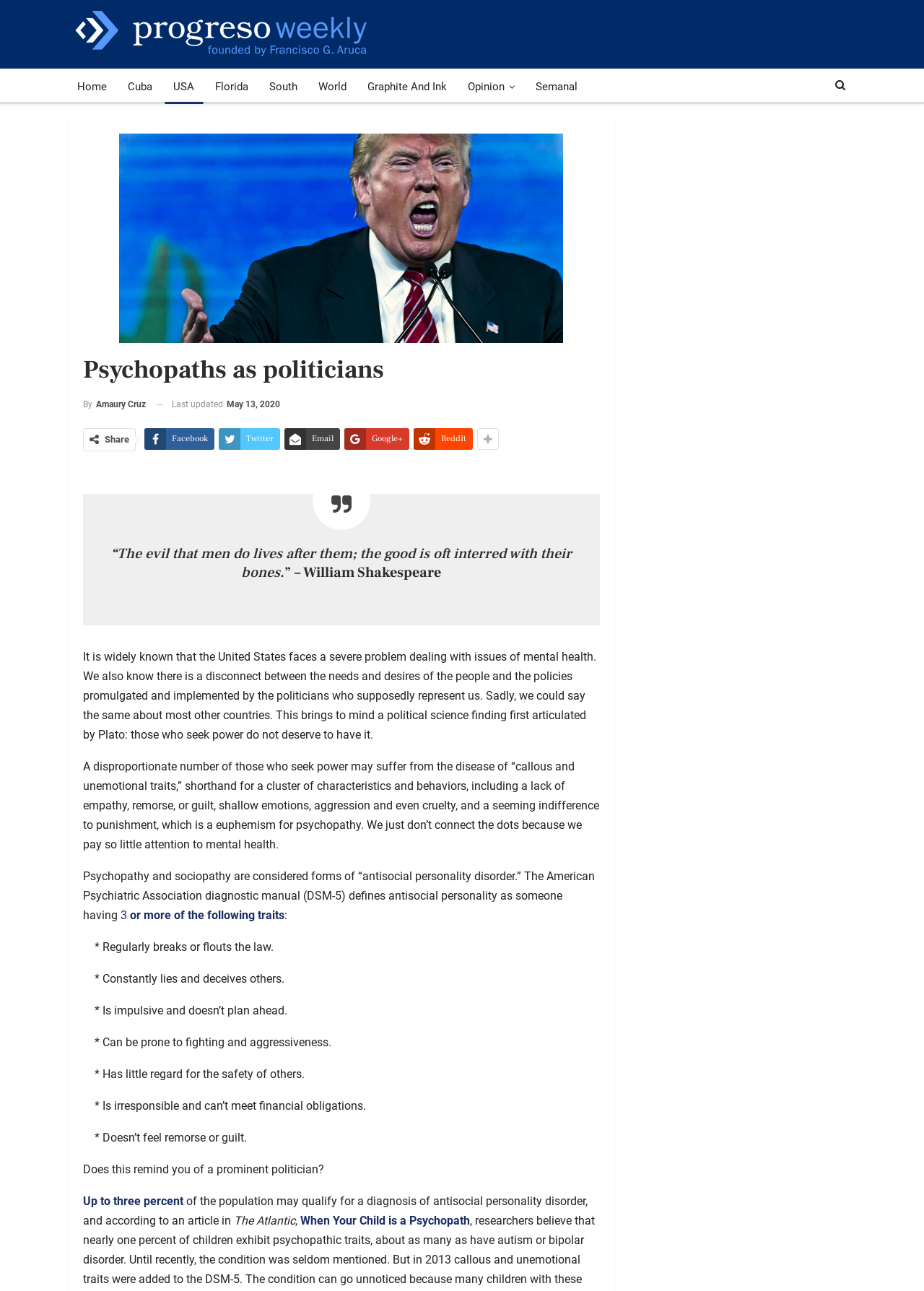What is the title of the article?
Can you offer a detailed and complete answer to this question?

The title of the article can be found in the heading element, which says 'Psychopaths as politicians'.